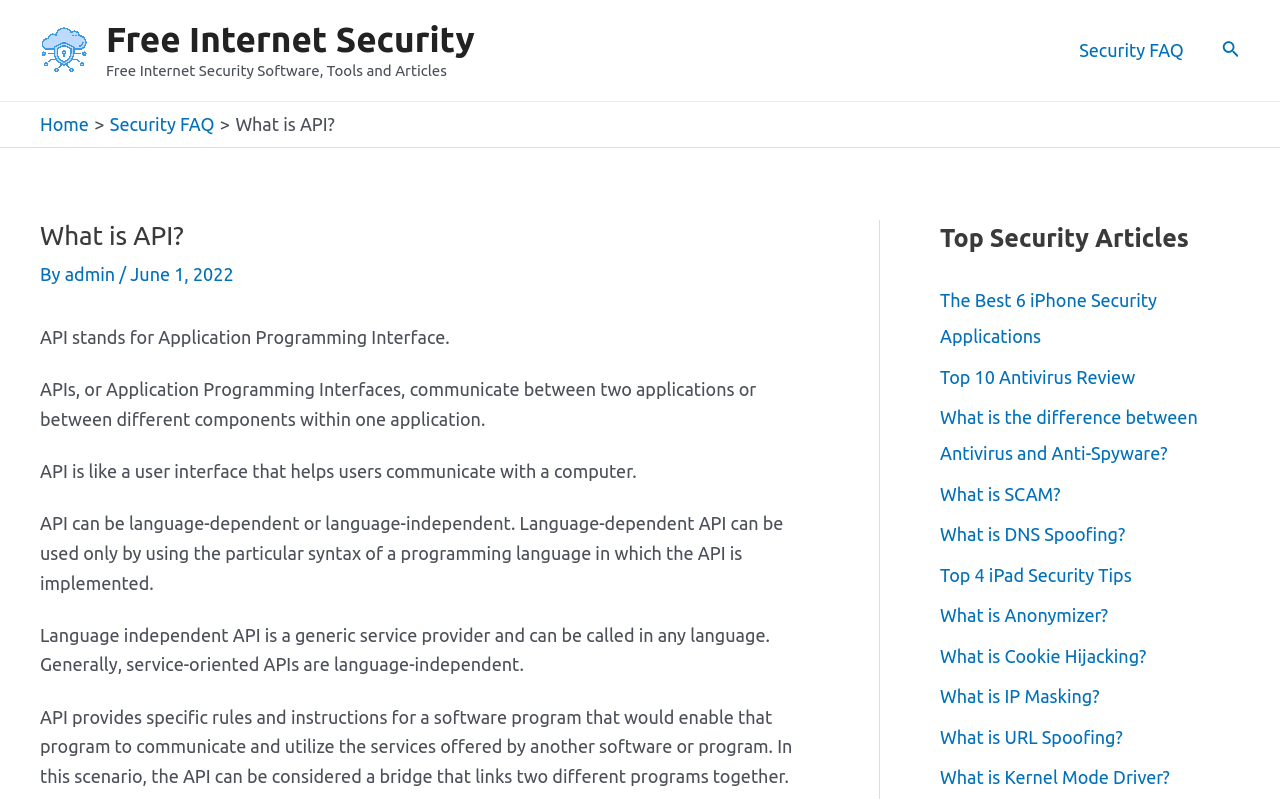What is the name of the author of the article 'What is API?'?
Please provide a comprehensive answer to the question based on the webpage screenshot.

The webpage contains an article titled 'What is API?' which has an author mentioned at the top, indicated by the text 'By admin', suggesting that the author's username is 'admin'.